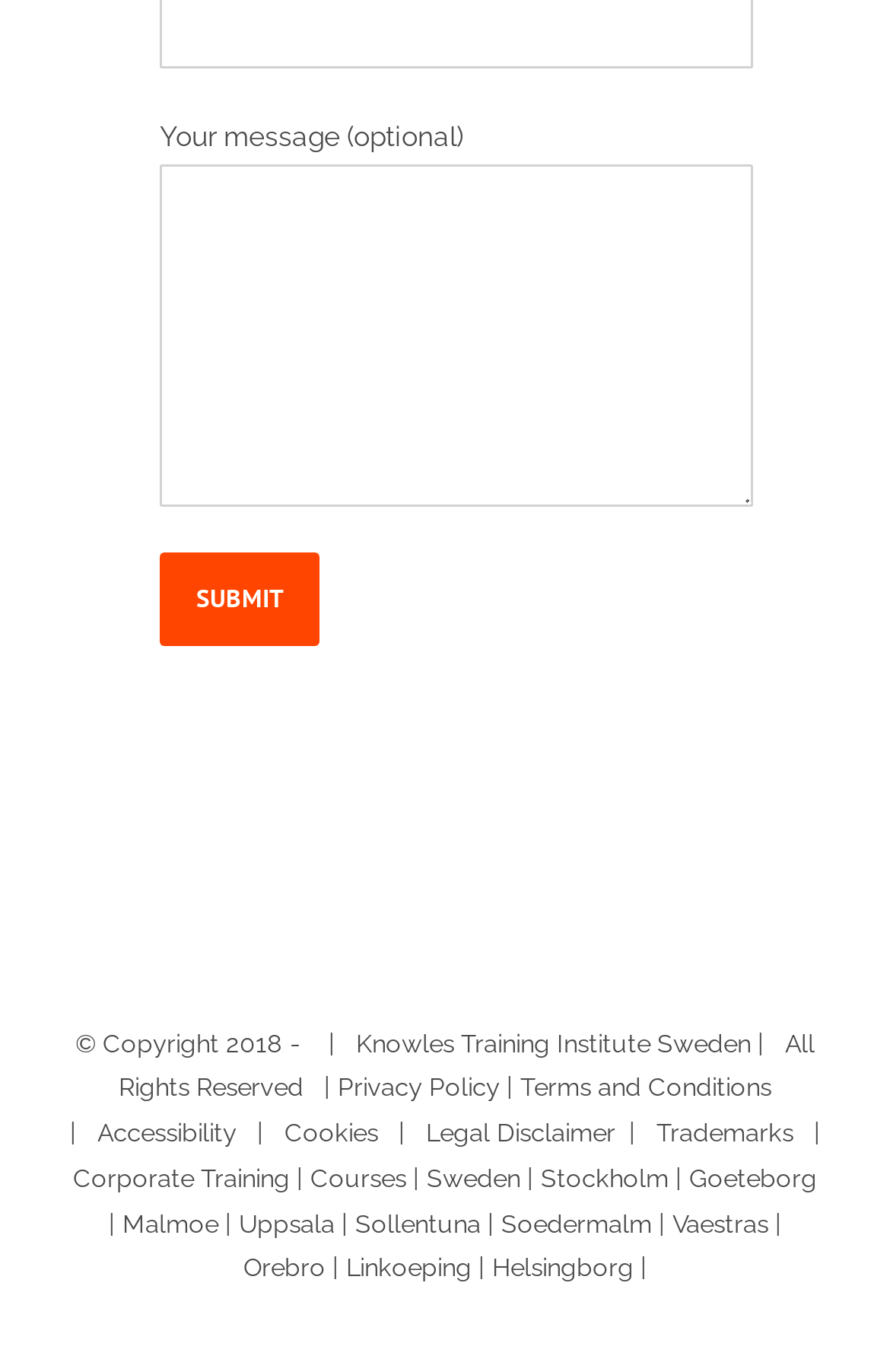Respond to the question with just a single word or phrase: 
How many links are present in the footer section?

7